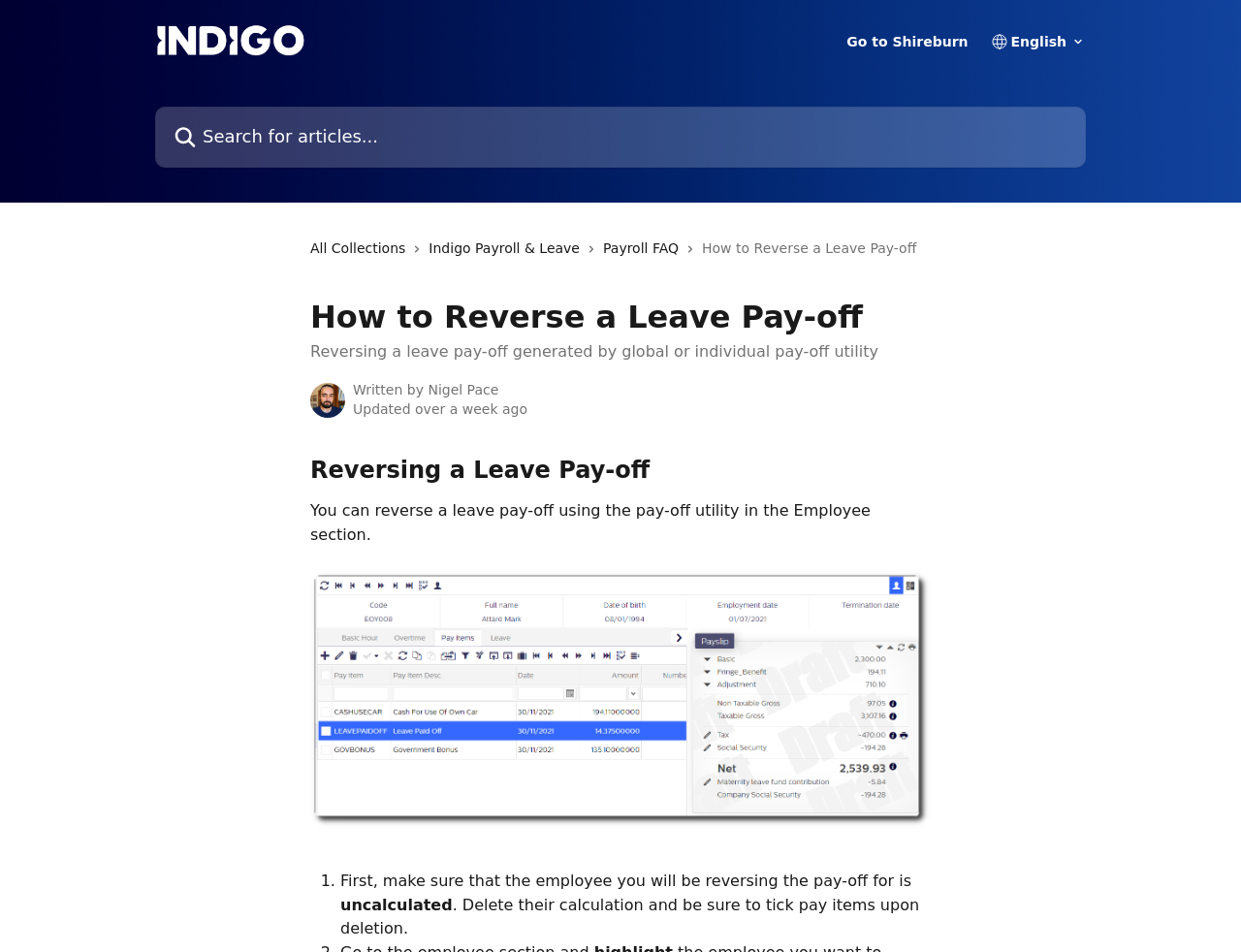Write an elaborate caption that captures the essence of the webpage.

The webpage is a help center article titled "How to Reverse a Leave Pay-off" from Indigo Help Center. At the top, there is a header section with a logo of Indigo Help Center on the left, a link to "Go to Shireburn" on the right, and a search bar in the middle. Below the header, there are three links to "All Collections", "Indigo Payroll & Leave", and "Payroll FAQ", each accompanied by a small icon.

The main content of the article starts with a heading "Reversing a Leave Pay-off" followed by a brief description of the article. Below the heading, there is an image of an avatar, likely the author of the article, Nigel Pace, along with the text "Written by" and "Updated over a week ago".

The article itself is divided into sections, with the first section explaining how to reverse a leave pay-off using the pay-off utility in the Employee section. This section is accompanied by a link to a related resource, indicated by an icon. The second section is a step-by-step guide, with each step marked by a numbered list marker. The first step is to ensure that the employee's calculation is uncalculated, and the user is instructed to delete their calculation and tick pay items upon deletion.

Throughout the webpage, there are several images and icons, but no prominent images that dominate the page. The layout is clean, with a clear hierarchy of headings and sections, making it easy to follow the instructions in the article.